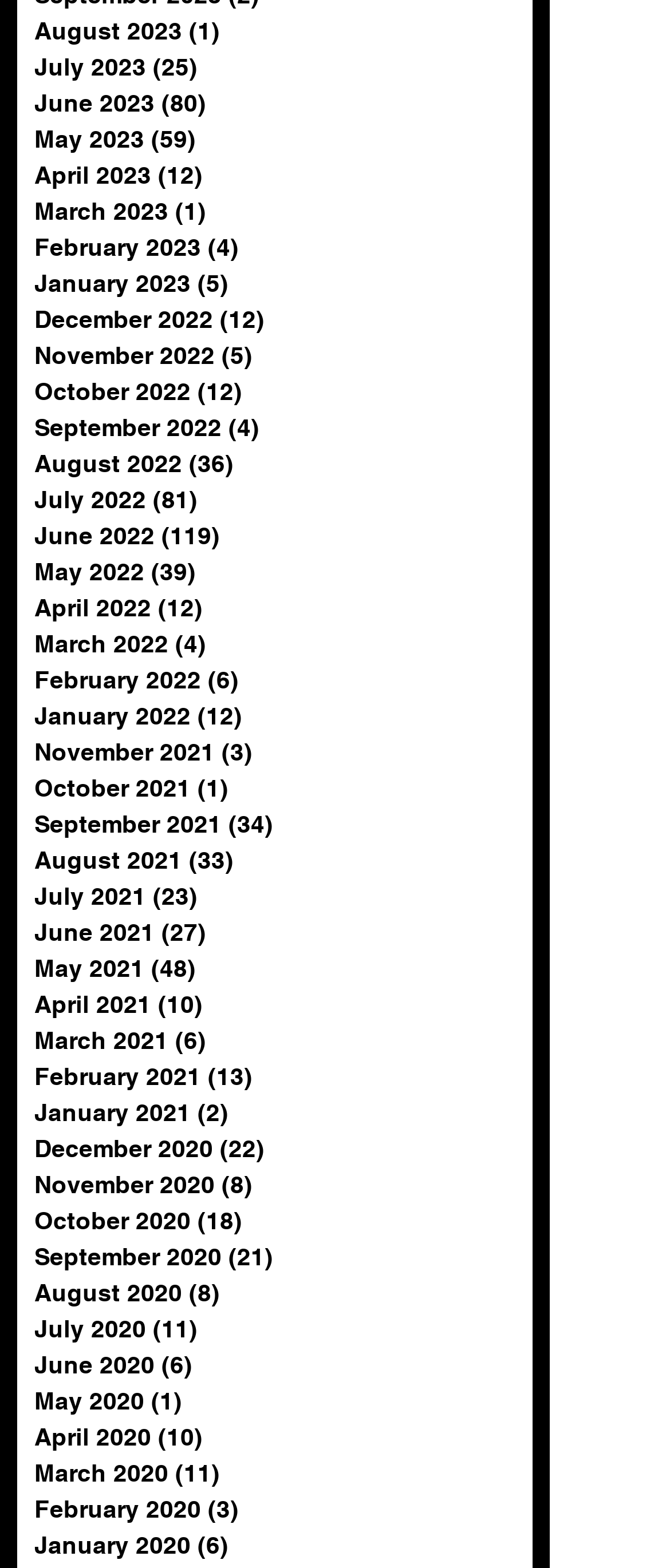Can you specify the bounding box coordinates of the area that needs to be clicked to fulfill the following instruction: "Contact us through Discord"?

None